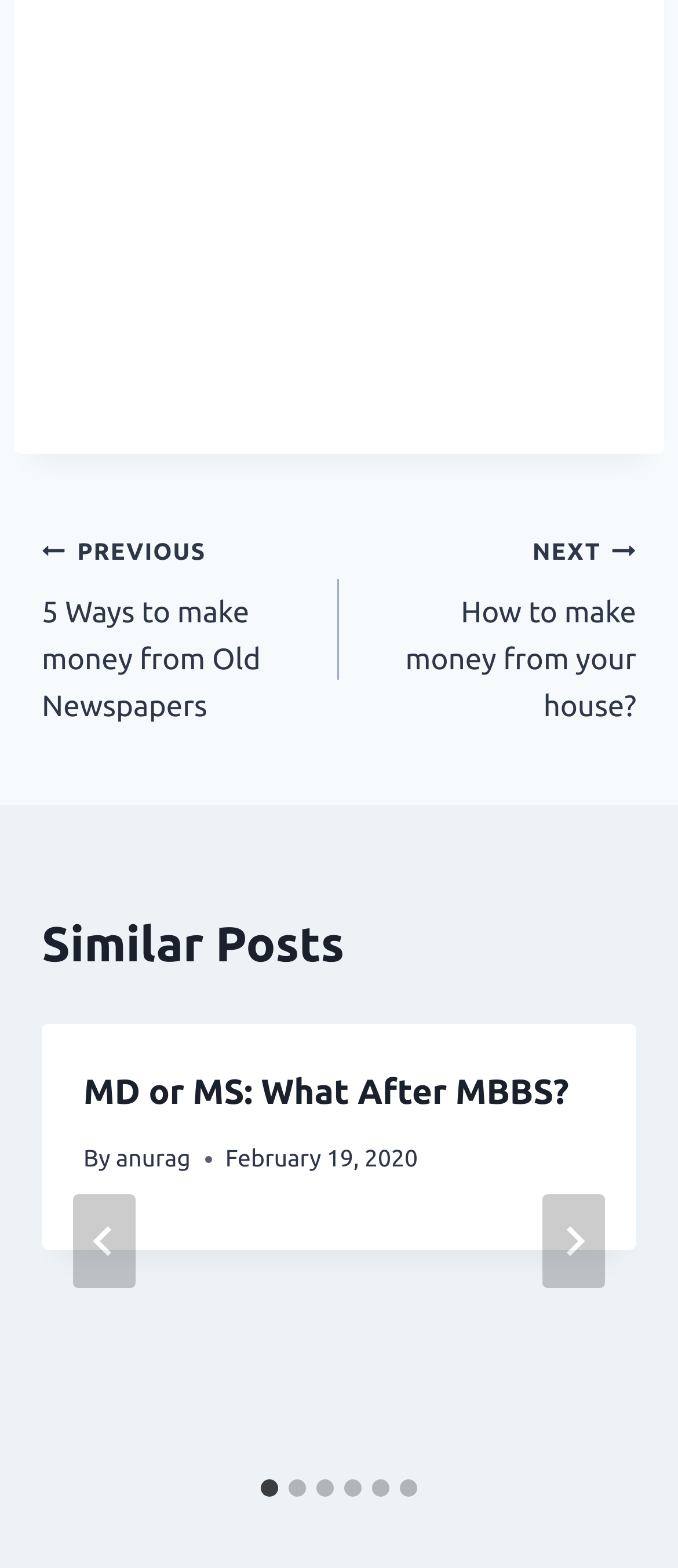Given the element description, predict the bounding box coordinates in the format (top-left x, top-left y, bottom-right x, bottom-right y), using floating point numbers between 0 and 1: anurag

[0.171, 0.73, 0.281, 0.747]